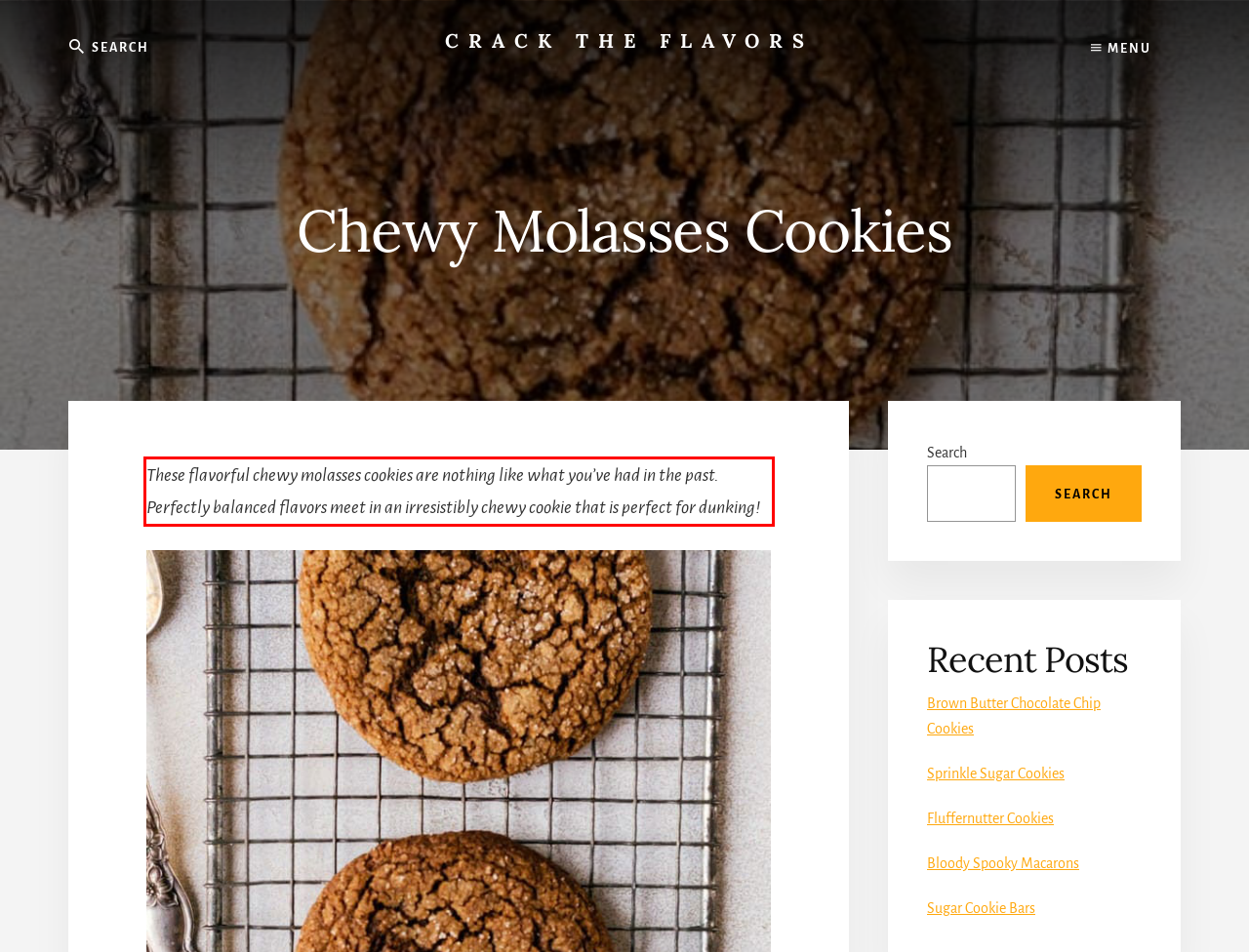Please identify and extract the text from the UI element that is surrounded by a red bounding box in the provided webpage screenshot.

These flavorful chewy molasses cookies are nothing like what you’ve had in the past. Perfectly balanced flavors meet in an irresistibly chewy cookie that is perfect for dunking!